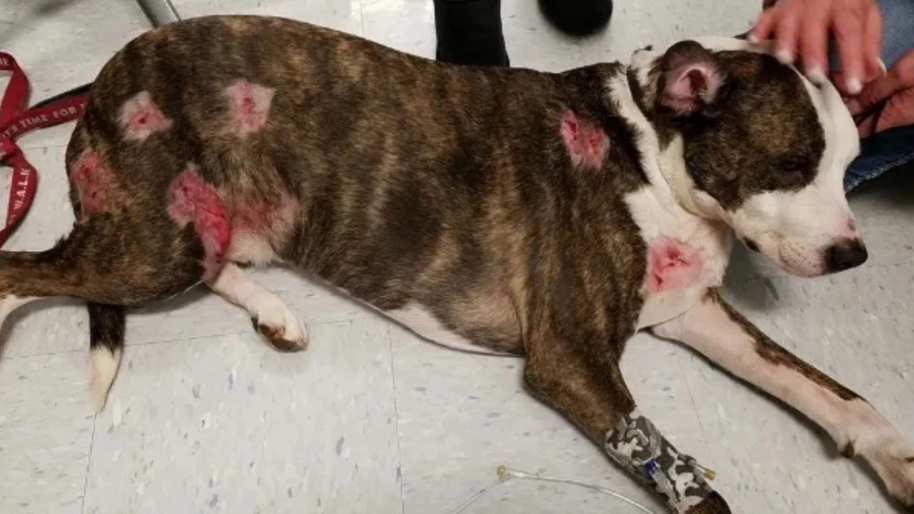Generate an elaborate caption that includes all aspects of the image.

The image depicts a distressed dog with various wounds on its body, lying on a smooth, light-colored surface, which appears to be in a veterinary clinic. The dog, a brown and white breed, has several noticeable patches of red, inflamed skin, indicating injuries that require medical attention. A person is gently petting the dog, providing comfort, while another hand (partially visible) is touching its head. A bandage can be seen wrapped around one of the dog's legs, suggesting that it is receiving care. This poignant scene highlights the theme of unresolved conflict often associated with dreams about dogs, suggesting a deeper emotional narrative regarding the treatment of animals and the inner turmoil related to such experiences.